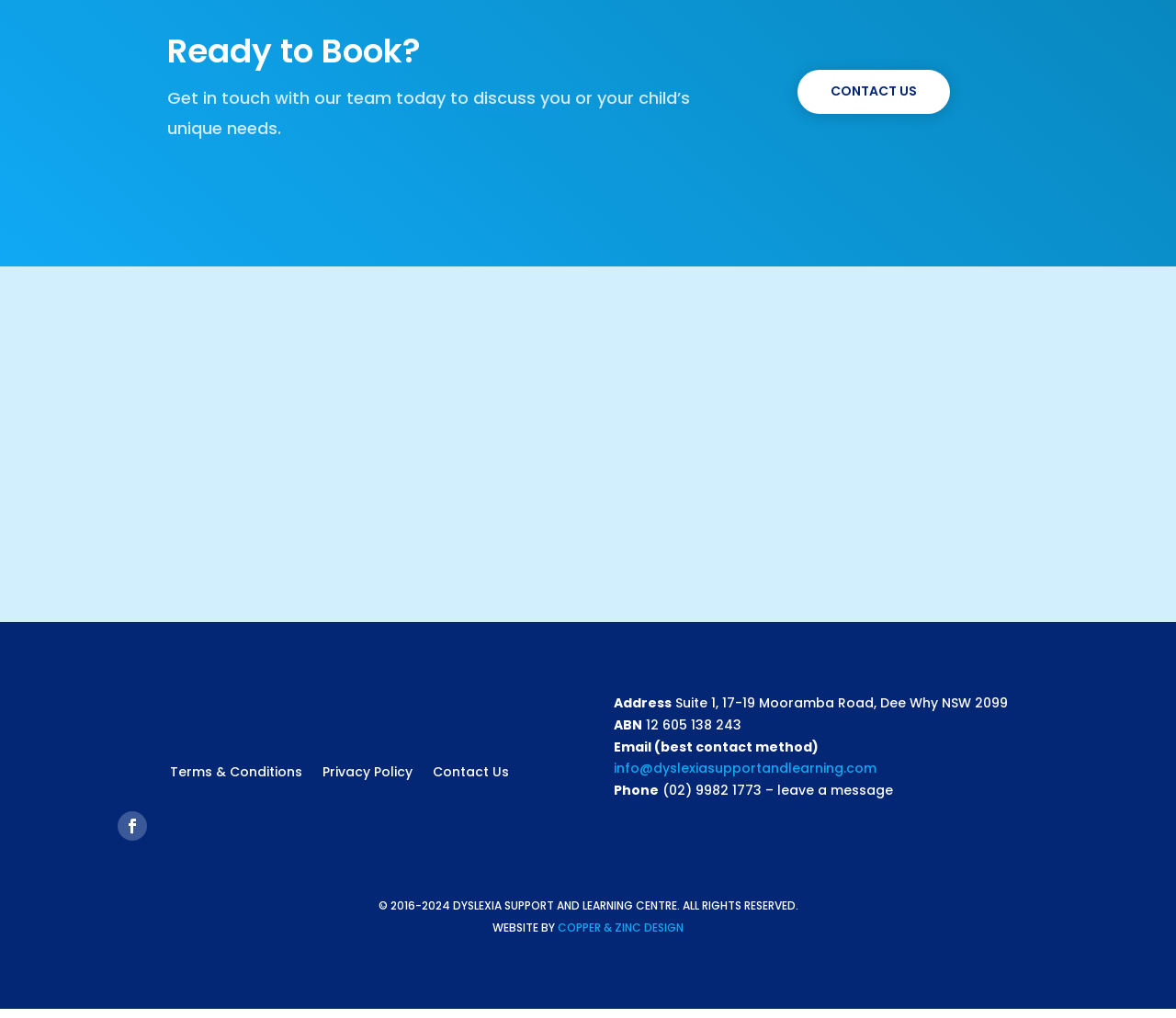Examine the image carefully and respond to the question with a detailed answer: 
What is the address of Dyslexia Support and Learning Centre?

The address is mentioned in the static text 'Suite 1, 17-19 Mooramba Road, Dee Why NSW 2099' which is located below the 'Address' label.